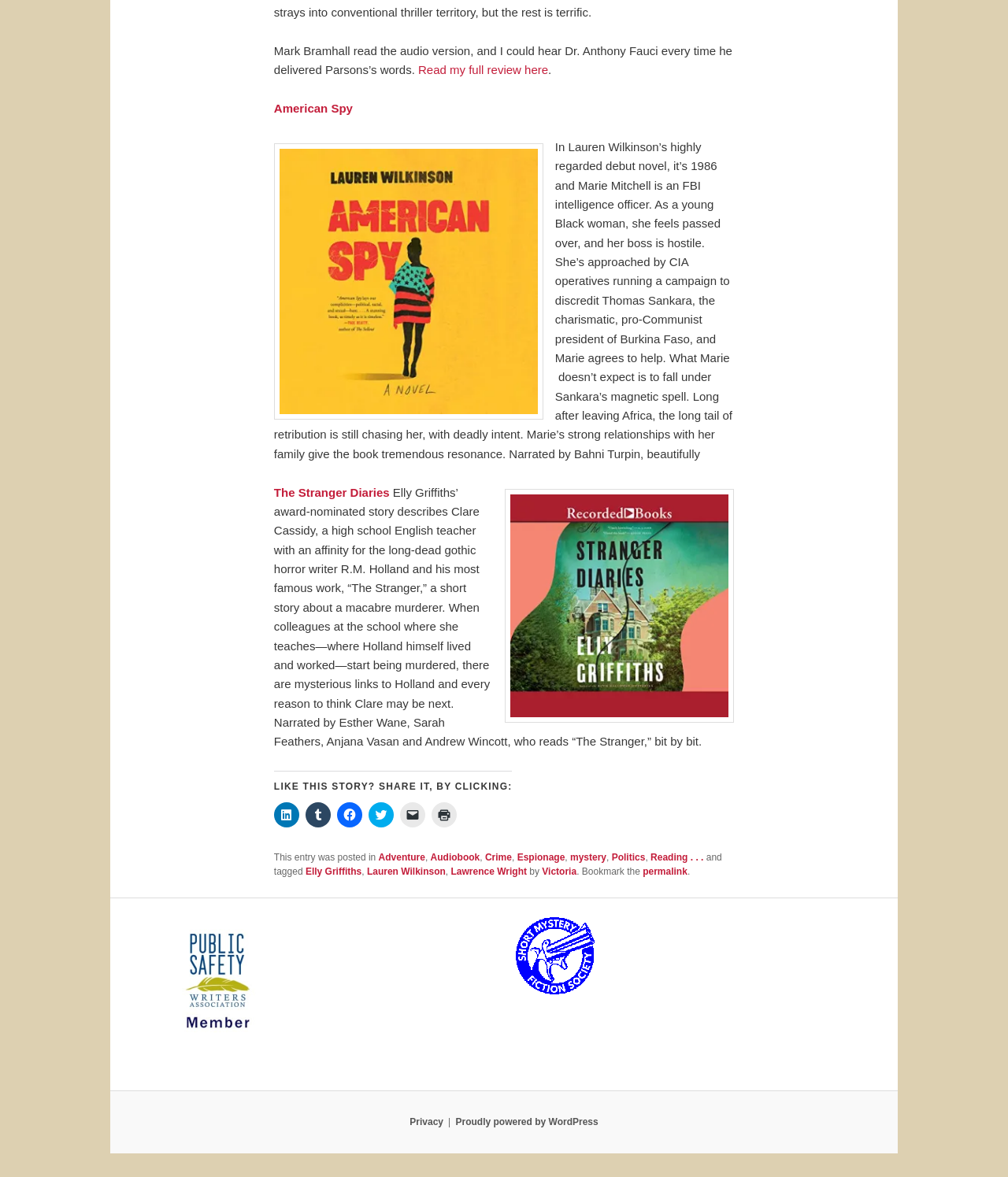Locate the bounding box coordinates of the segment that needs to be clicked to meet this instruction: "Check out The Stranger Diaries".

[0.272, 0.412, 0.386, 0.424]